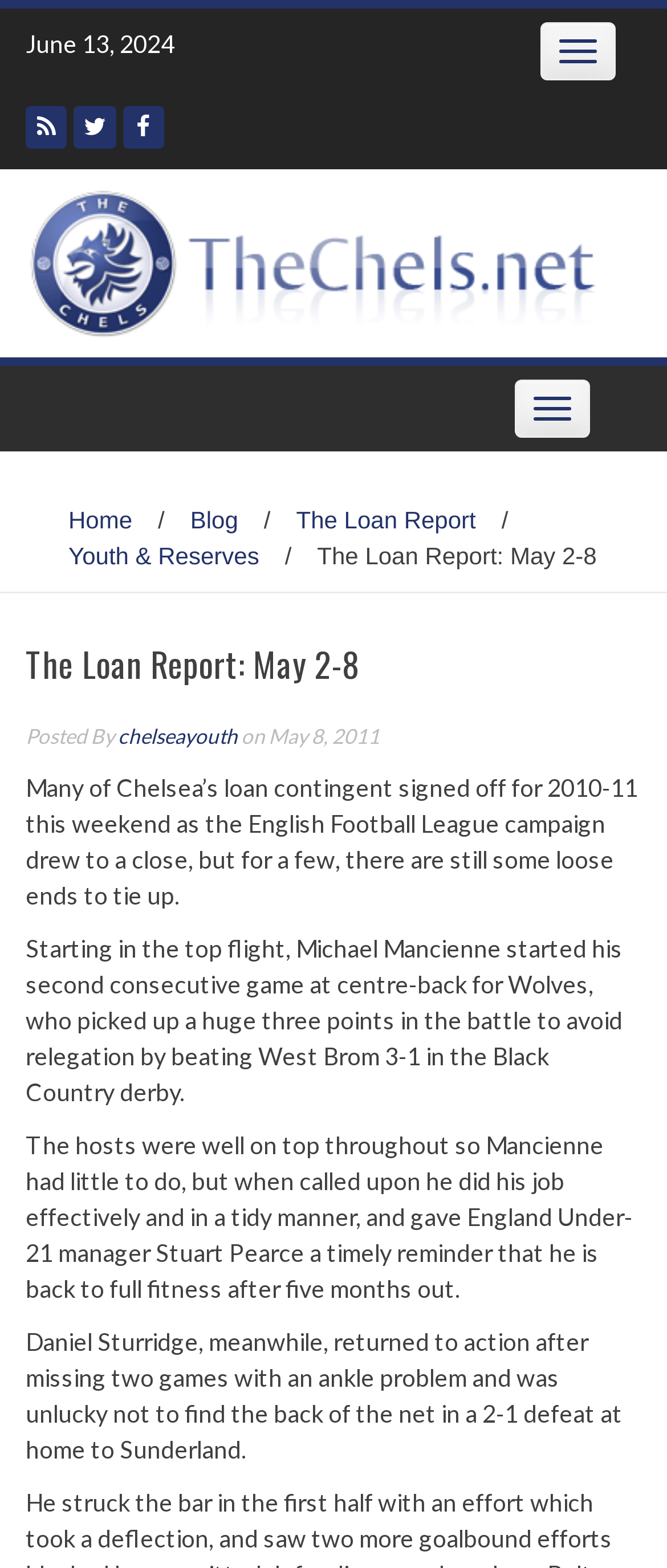Please specify the bounding box coordinates of the region to click in order to perform the following instruction: "Go to TheChels.net homepage".

[0.038, 0.158, 0.923, 0.175]